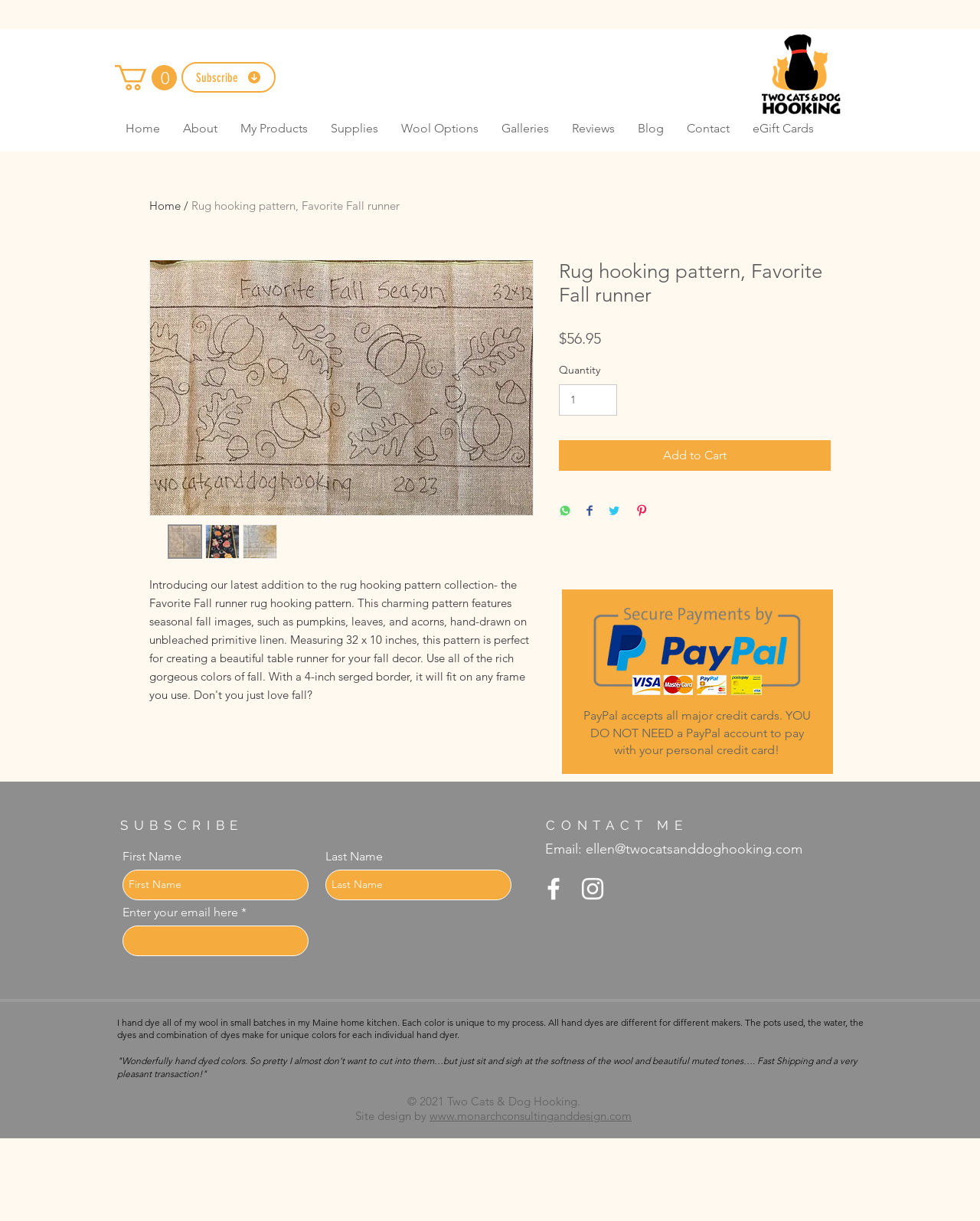Can you extract the primary headline text from the webpage?

Rug hooking pattern, Favorite Fall runner